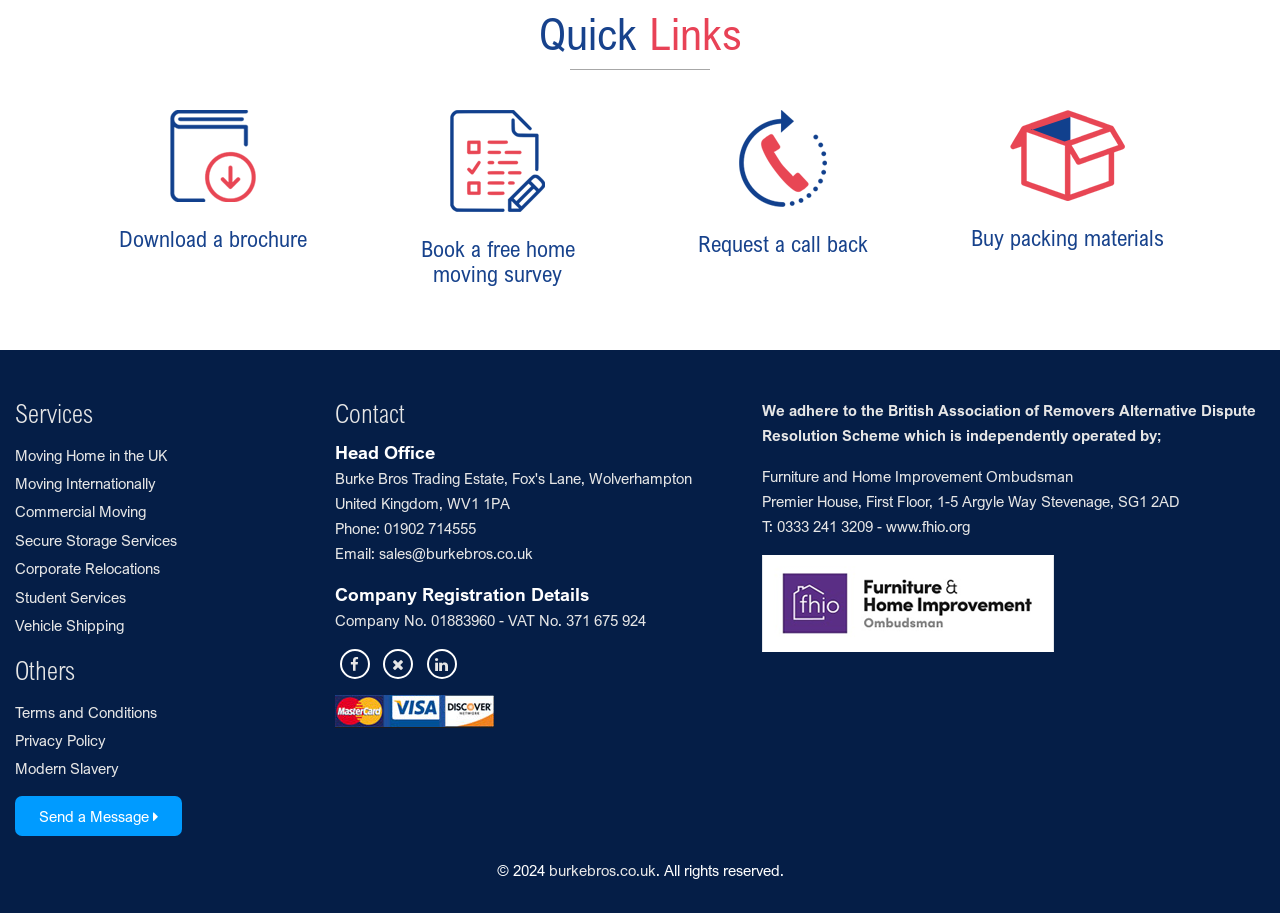Can you specify the bounding box coordinates of the area that needs to be clicked to fulfill the following instruction: "read about the author"?

None